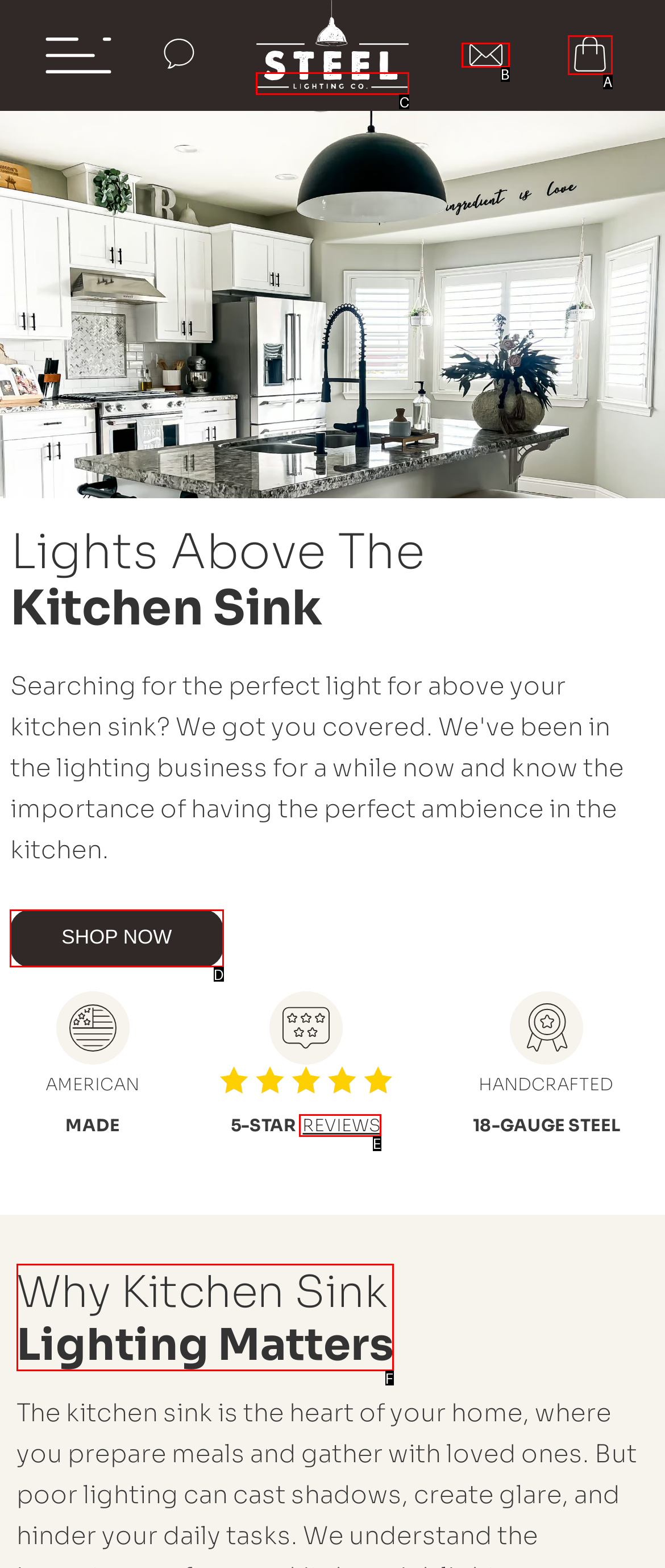Identify the HTML element that best matches the description: alt="Mail Icon". Provide your answer by selecting the corresponding letter from the given options.

B